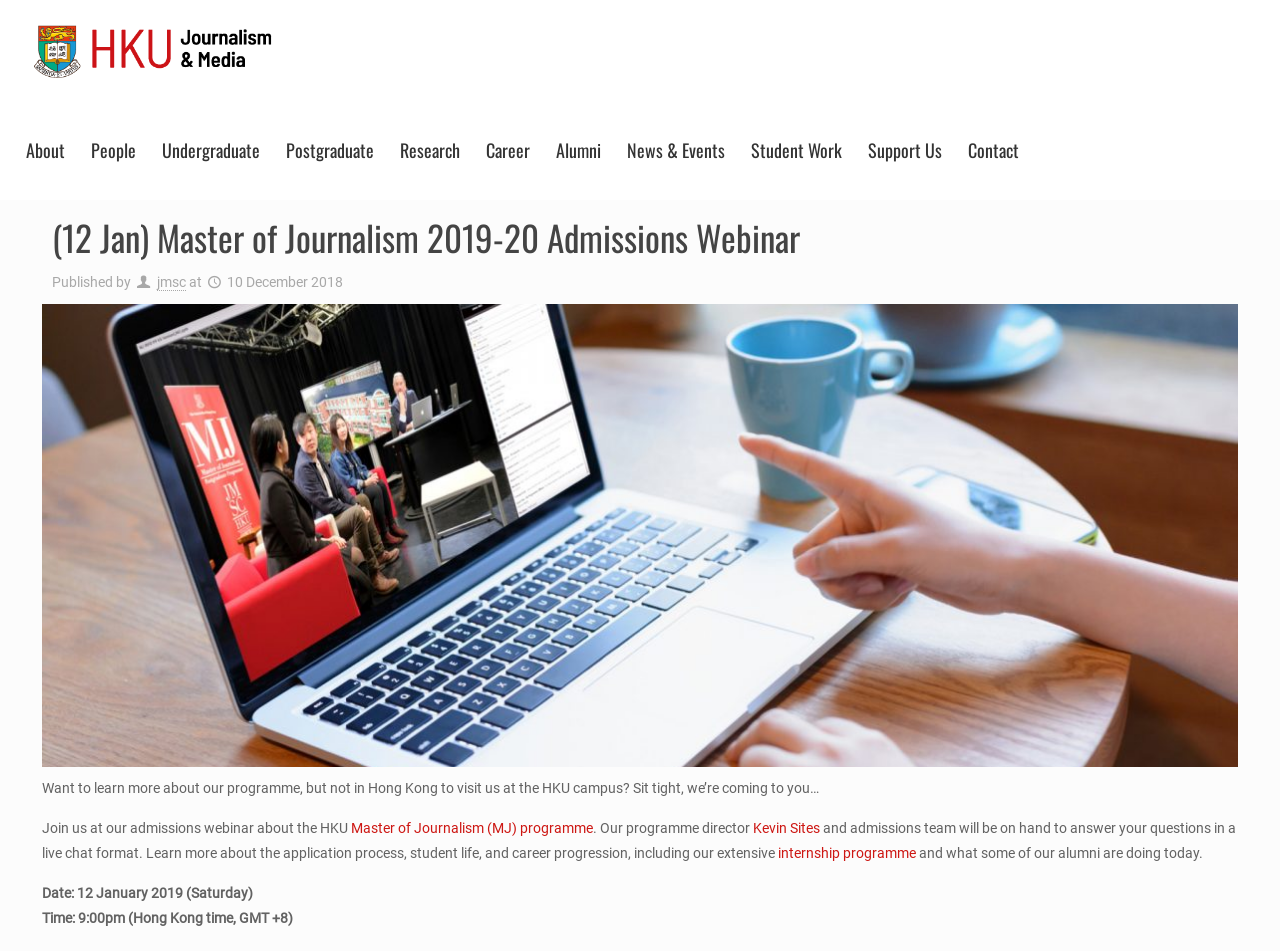Identify the bounding box coordinates of the area that should be clicked in order to complete the given instruction: "Read more about Kevin Sites". The bounding box coordinates should be four float numbers between 0 and 1, i.e., [left, top, right, bottom].

[0.588, 0.862, 0.641, 0.879]